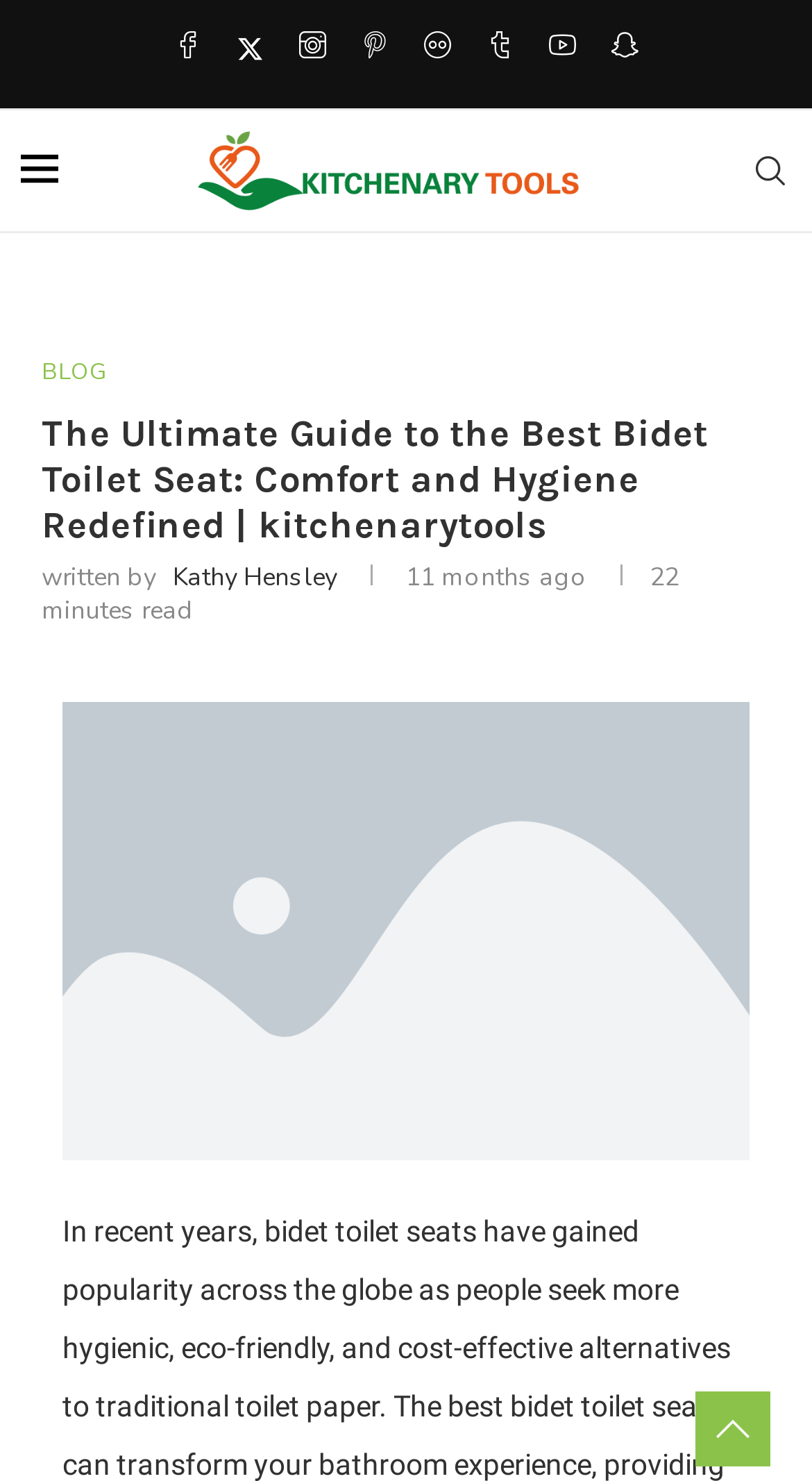Bounding box coordinates should be in the format (top-left x, top-left y, bottom-right x, bottom-right y) and all values should be floating point numbers between 0 and 1. Determine the bounding box coordinate for the UI element described as: 26-3407022

None